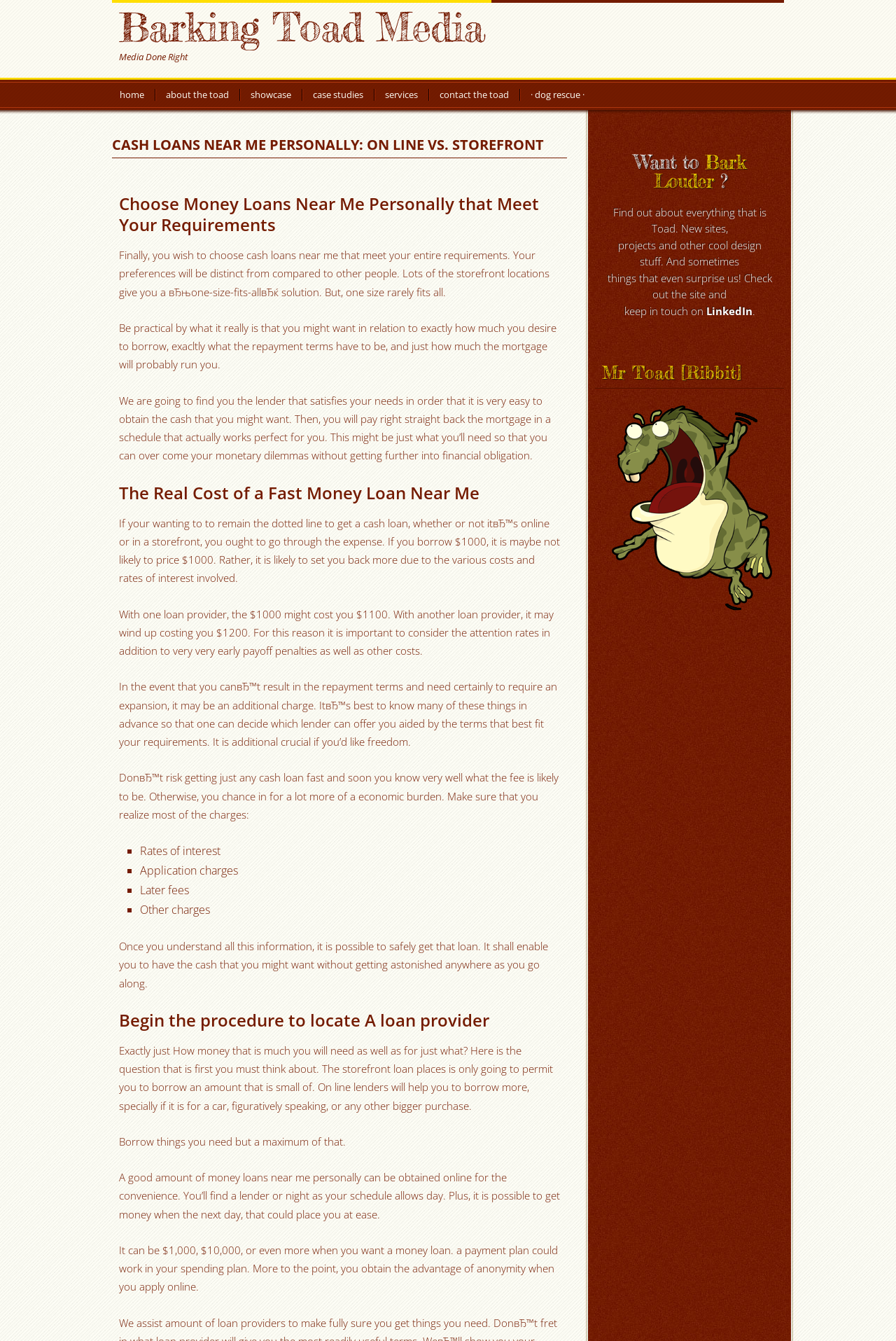Can you find the bounding box coordinates of the area I should click to execute the following instruction: "Read about 'Choose Money Loans Near Me Personally that Meet Your Requirements'"?

[0.133, 0.144, 0.625, 0.175]